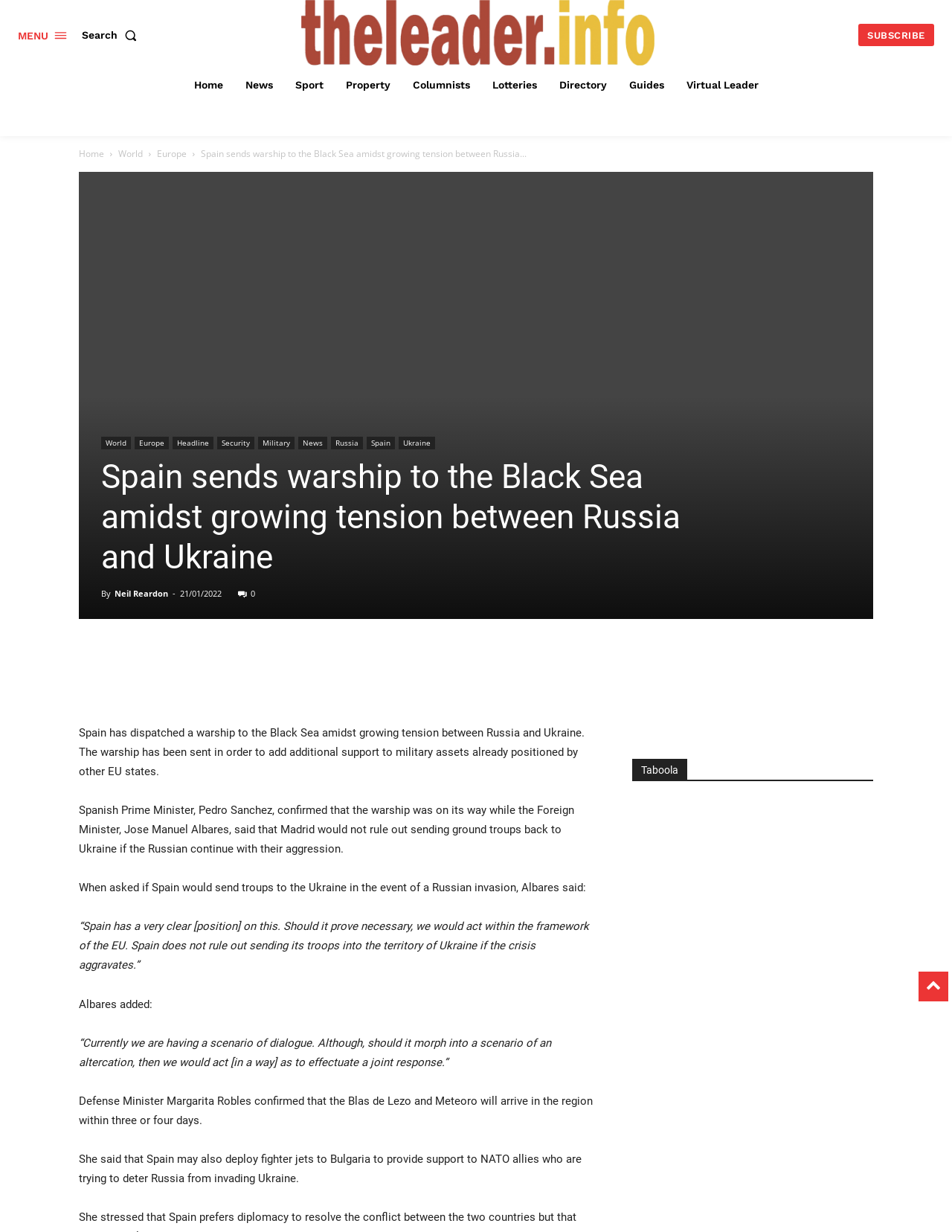Kindly determine the bounding box coordinates for the area that needs to be clicked to execute this instruction: "Share the article using the 'Share' button".

[0.122, 0.532, 0.147, 0.541]